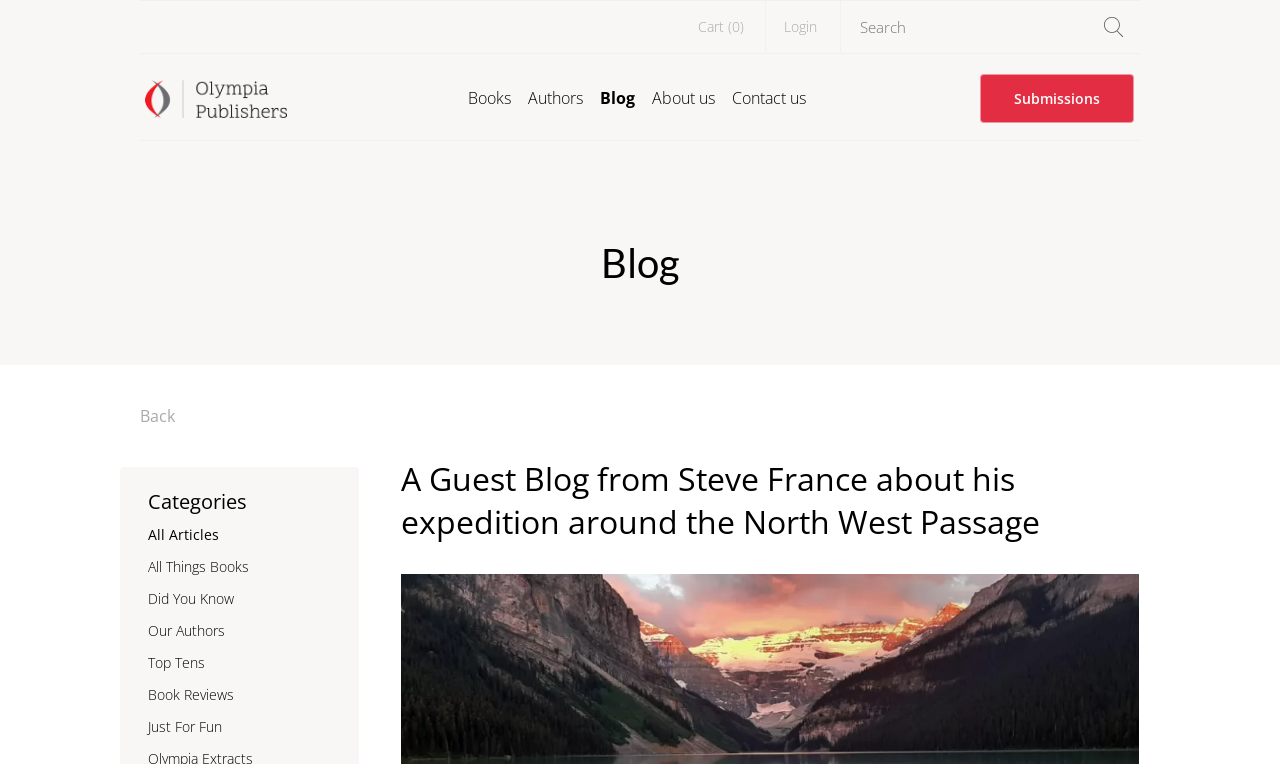What type of content is categorized under 'All Things Books'?
Look at the image and construct a detailed response to the question.

Based on the link 'All Things Books' under the 'Categories' section, it is likely that this category contains book-related content, such as book reviews, author interviews, or book news.